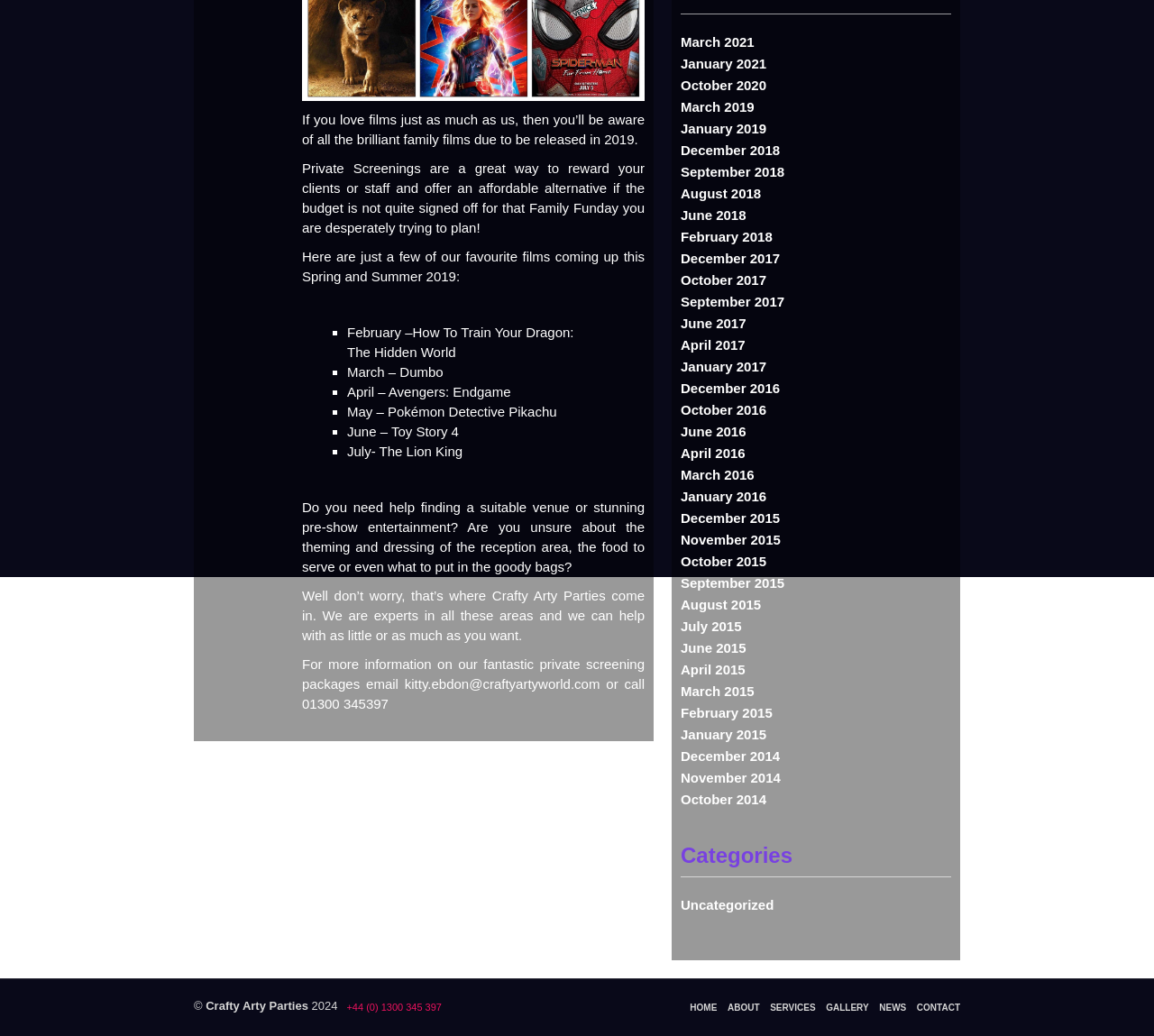Please specify the bounding box coordinates in the format (top-left x, top-left y, bottom-right x, bottom-right y), with all values as floating point numbers between 0 and 1. Identify the bounding box of the UI element described by: Crafty Arty Parties

[0.178, 0.964, 0.267, 0.977]